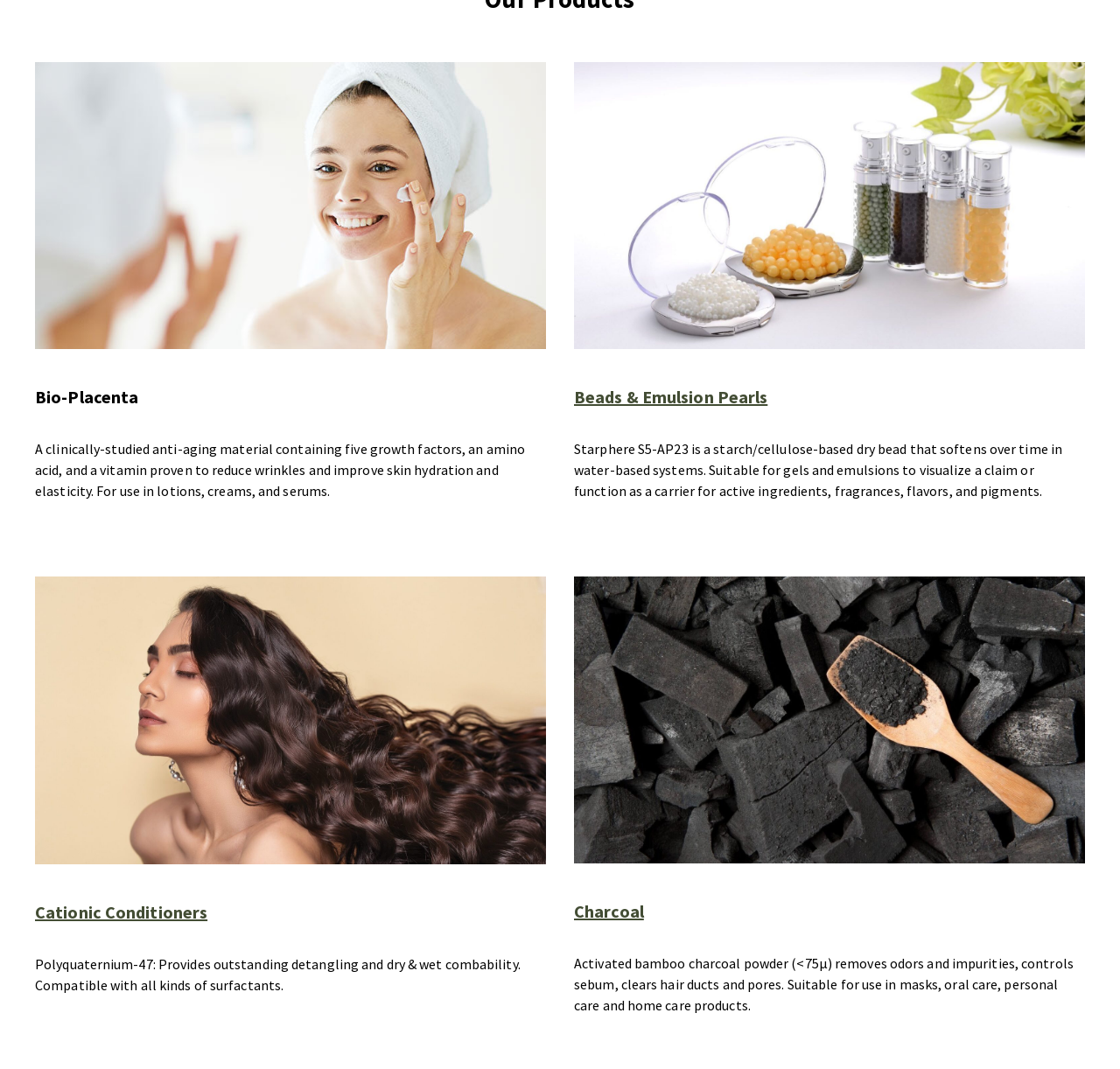What is the purpose of Activated bamboo charcoal powder?
Give a detailed and exhaustive answer to the question.

According to the webpage, Activated bamboo charcoal powder (<75µ) removes odors and impurities, controls sebum, clears hair ducts and pores. It is suitable for use in masks, oral care, personal care, and home care products.